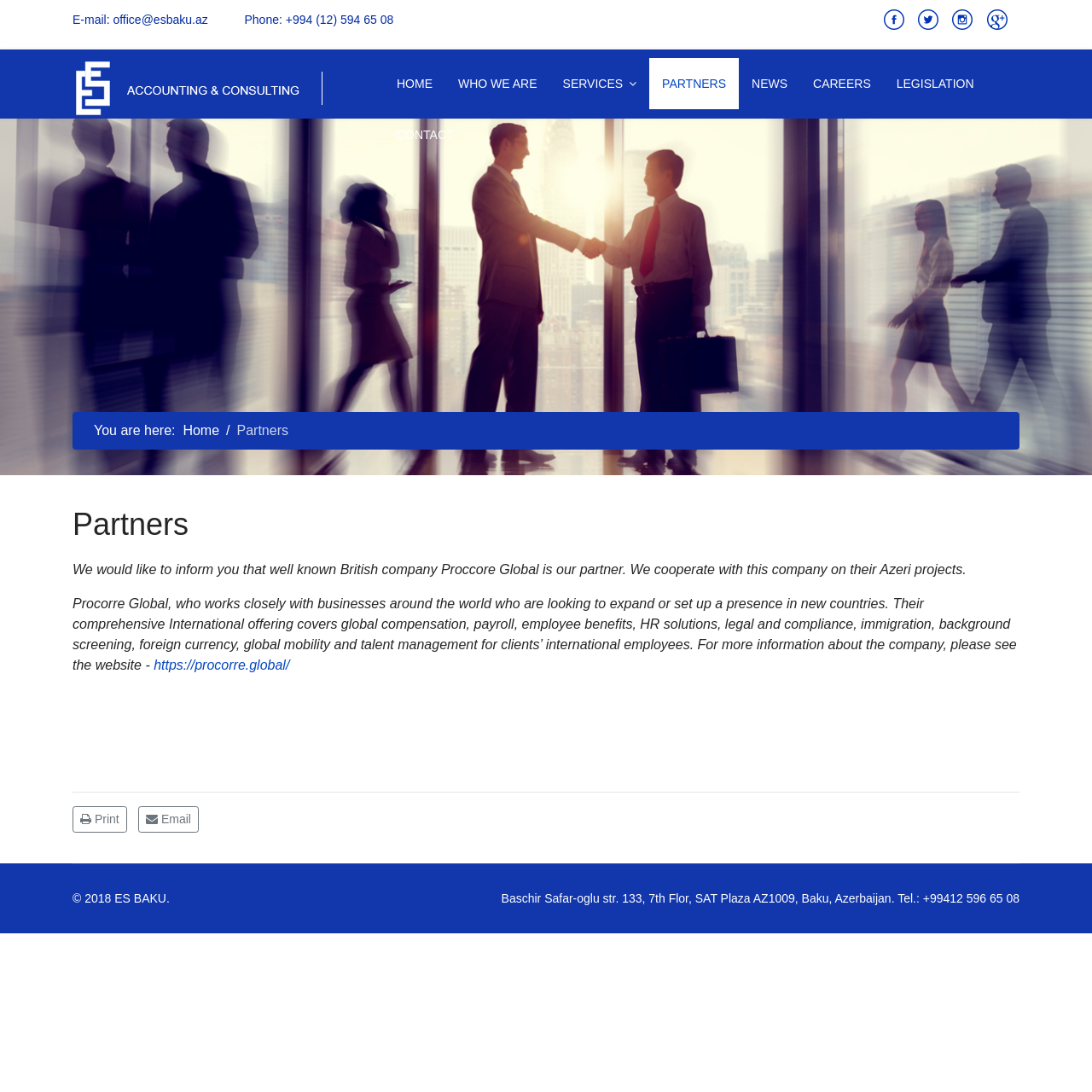Locate the bounding box coordinates of the clickable region necessary to complete the following instruction: "Check the 'PARTNERS' information". Provide the coordinates in the format of four float numbers between 0 and 1, i.e., [left, top, right, bottom].

[0.595, 0.053, 0.677, 0.1]